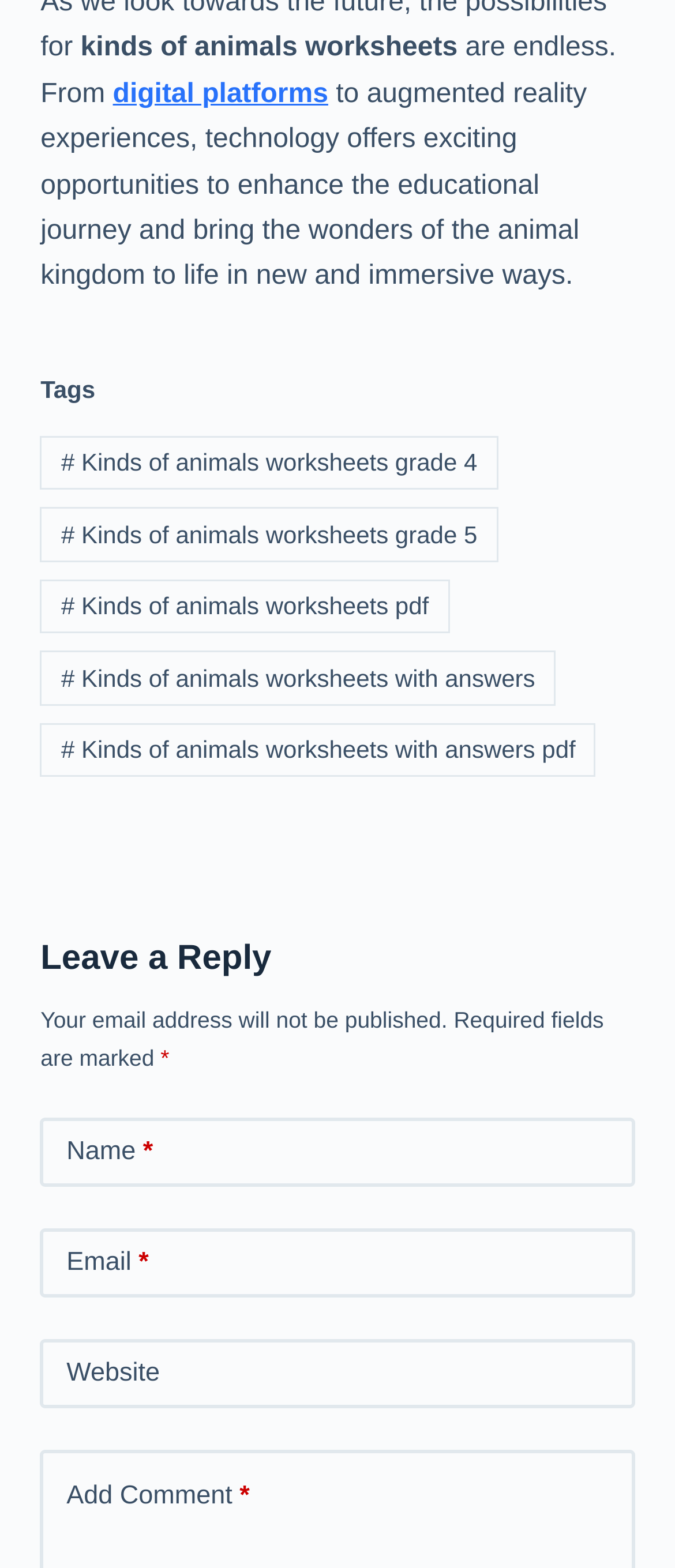Identify the bounding box for the UI element described as: "parent_node: Email name="email"". Ensure the coordinates are four float numbers between 0 and 1, formatted as [left, top, right, bottom].

[0.06, 0.784, 0.94, 0.828]